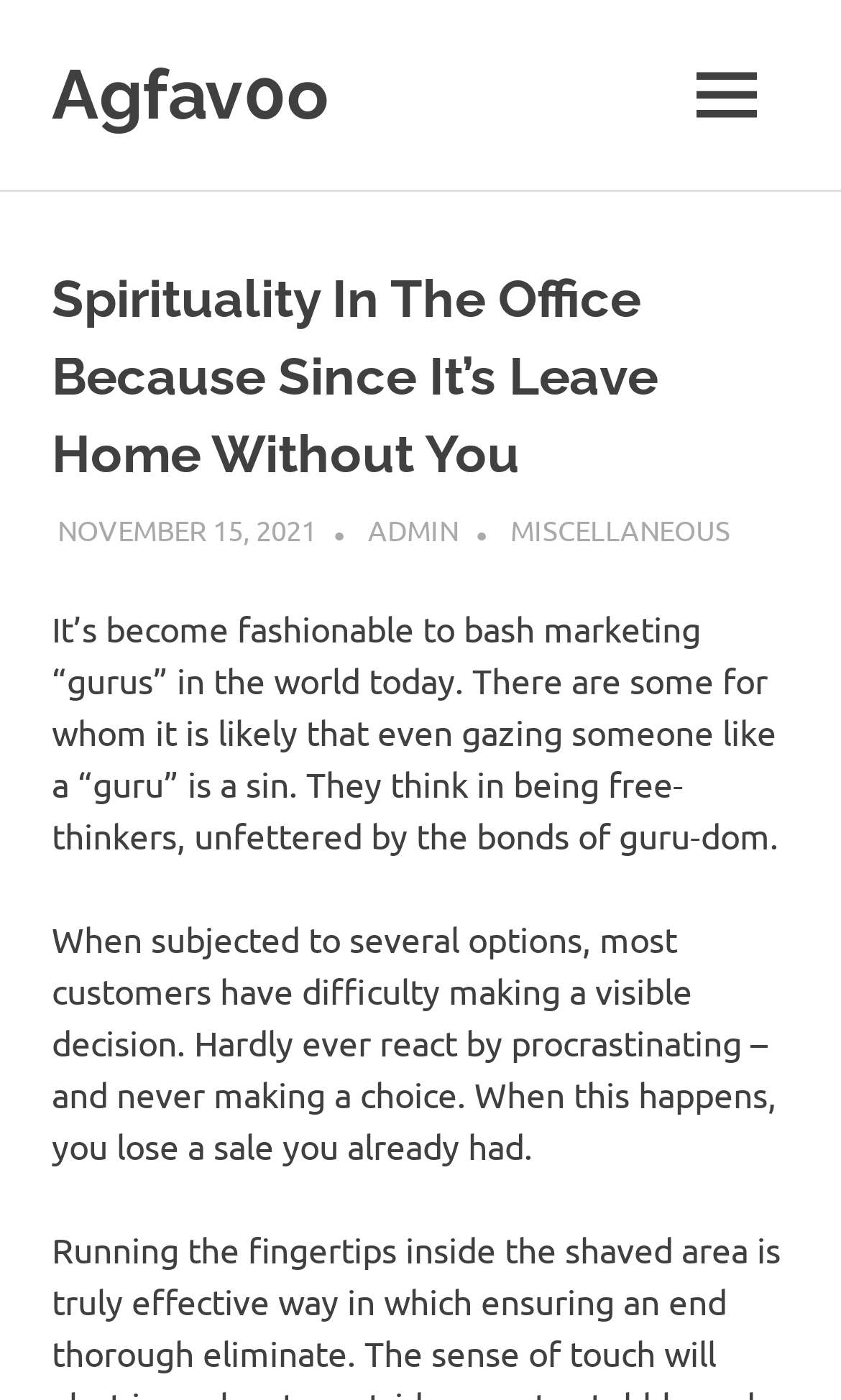Identify the coordinates of the bounding box for the element described below: "November 15, 2021". Return the coordinates as four float numbers between 0 and 1: [left, top, right, bottom].

[0.068, 0.364, 0.376, 0.39]